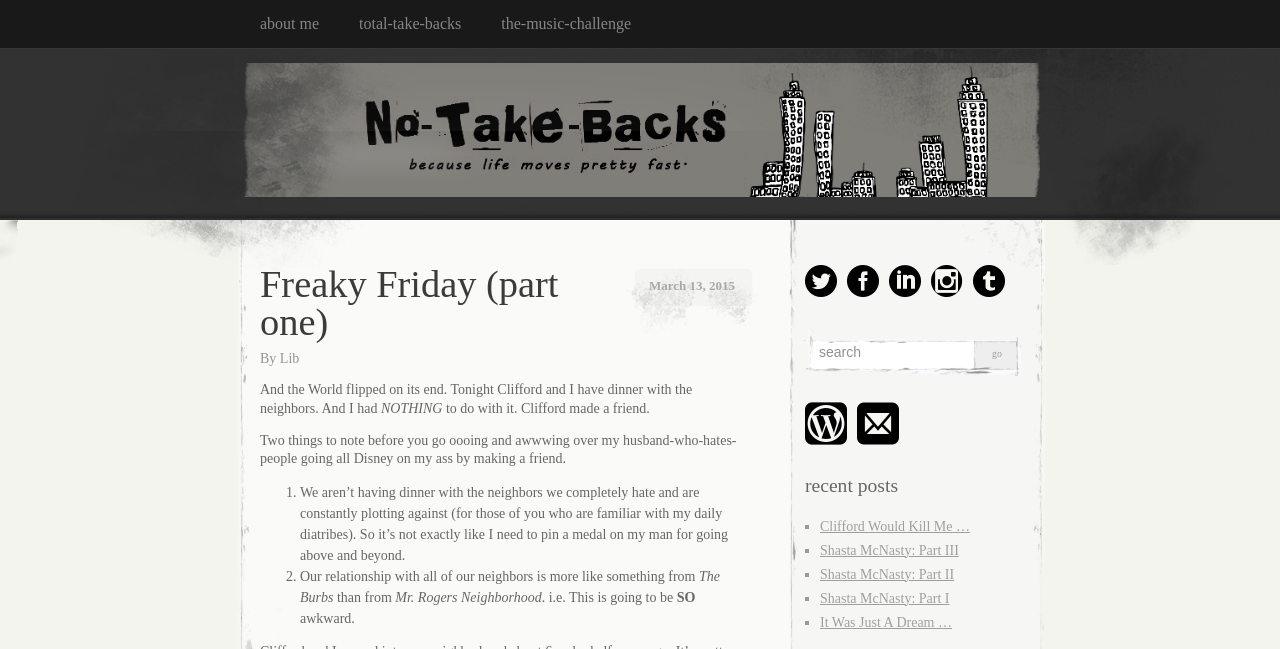Generate the text of the webpage's primary heading.

Freaky Friday (part one)